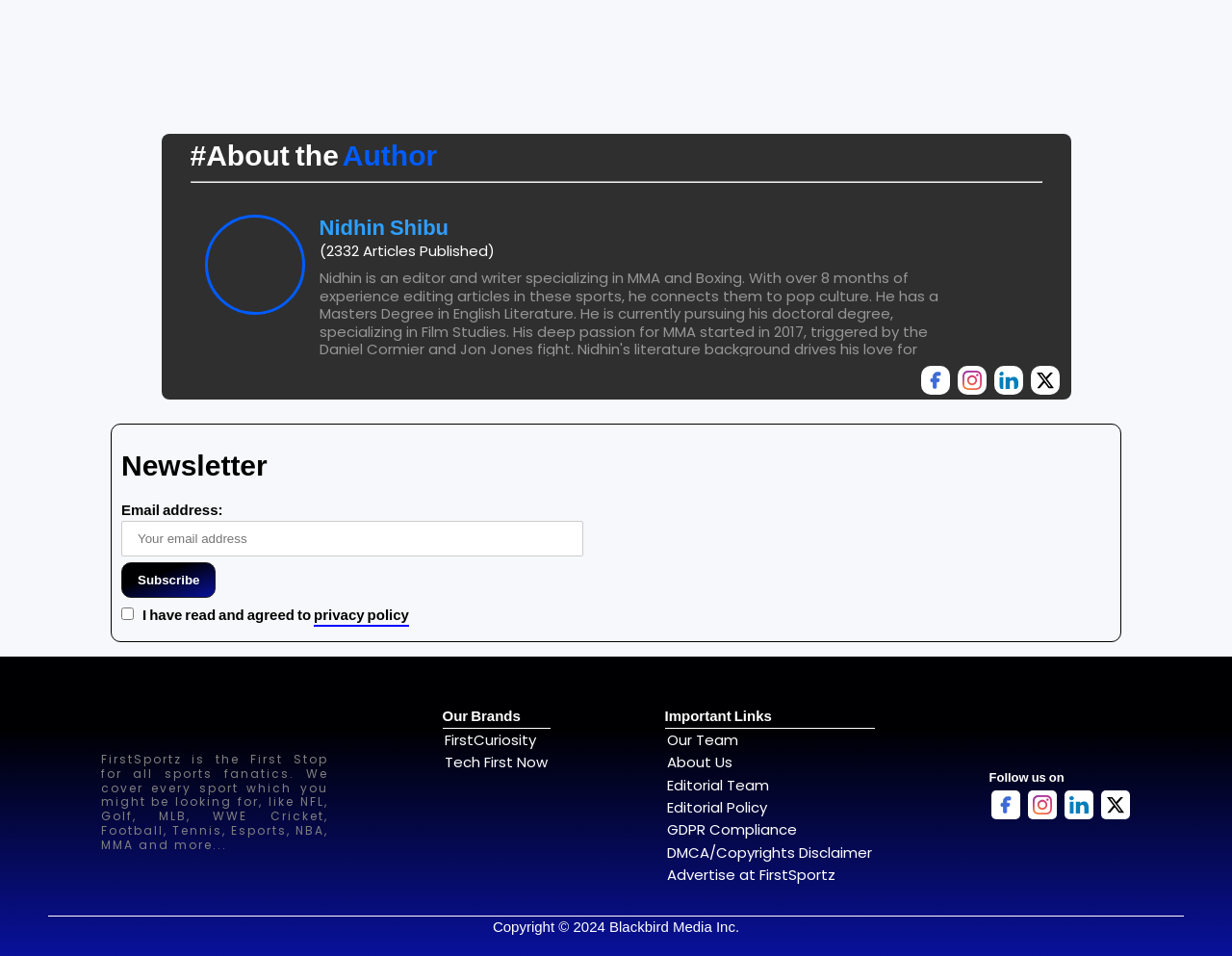Reply to the question with a single word or phrase:
How can users follow FirstSportz on social media?

Through links in the footer